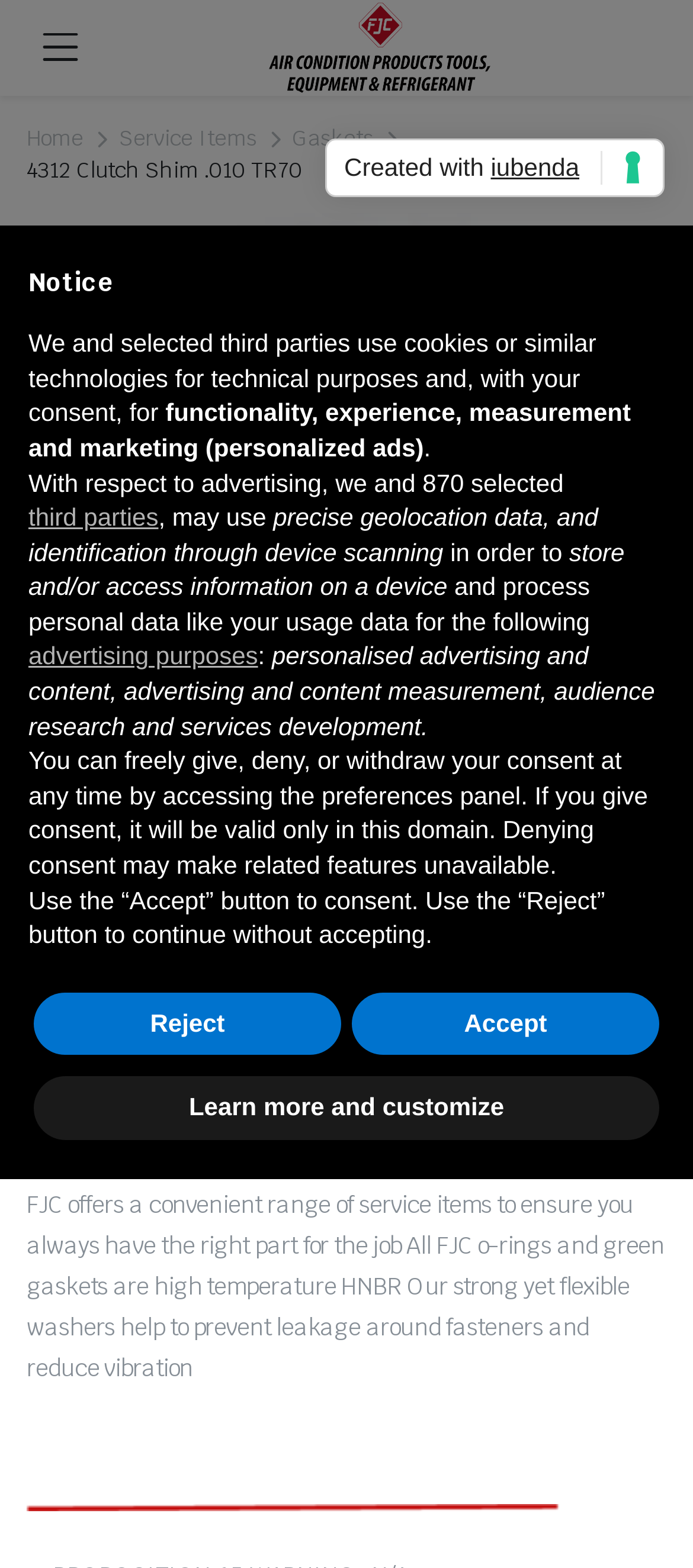Locate the bounding box coordinates of the clickable region necessary to complete the following instruction: "Click the Home link". Provide the coordinates in the format of four float numbers between 0 and 1, i.e., [left, top, right, bottom].

[0.038, 0.078, 0.12, 0.099]